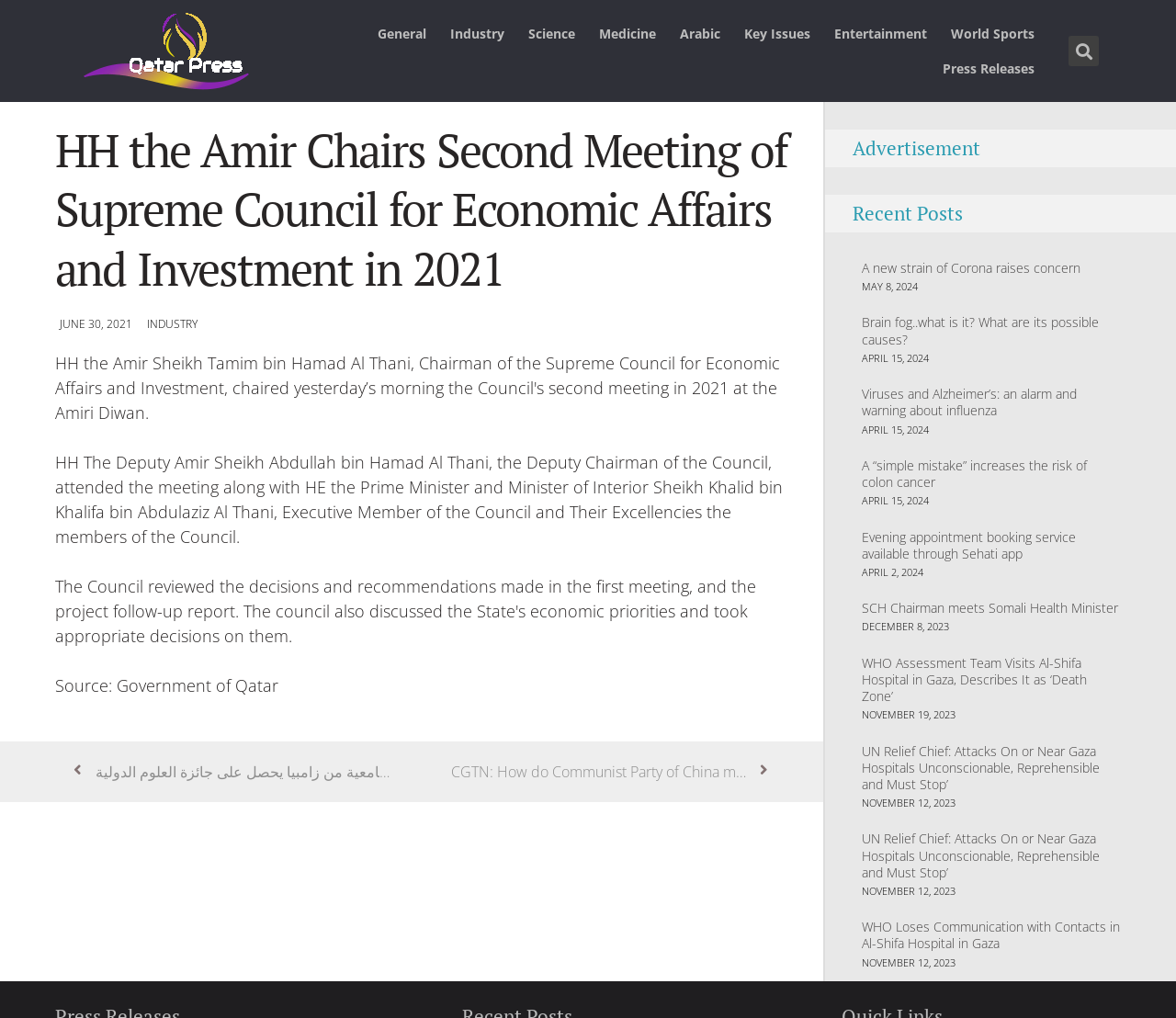Give a detailed explanation of the elements present on the webpage.

This webpage appears to be a news article page from Qatar Press. At the top, there is a navigation menu with links to various categories such as General, Industry, Science, Medicine, Arabic, Key Issues, Entertainment, World Sports, and Press Releases. Next to the navigation menu, there is a search bar with a search button.

Below the navigation menu, there is a main heading that reads "HH the Amir Chairs Second Meeting of Supreme Council for Economic Affairs and Investment in 2021". Underneath the main heading, there is a link to a date "JUNE 30, 2021" and another link to "INDUSTRY". 

The main content of the page is a news article that describes the meeting of the Supreme Council for Economic Affairs and Investment, attended by HH the Amir Sheikh Tamim bin Hamad Al Thani and other high-ranking officials. The article is followed by a source citation "Source: Government of Qatar".

On the right side of the page, there are two links to related news articles, one in Arabic and one in English. Below these links, there is an advertisement section and a section titled "Recent Posts" that lists several news articles with headings, links, and dates. Each article has a heading, a link to the full article, and a date. The articles appear to be related to health and medicine, with topics such as Corona, Alzheimer's, colon cancer, and hospital news.

At the bottom of the page, there are more news articles listed in the "Recent Posts" section, with similar formatting to the ones above.